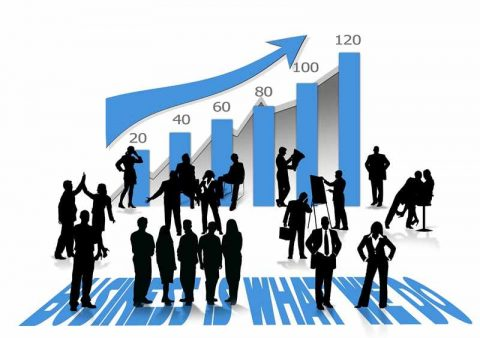Using the information in the image, give a comprehensive answer to the question: 
What is the phrase written in bold letters?

The phrase 'BUSINESS IS WHAT WE DO' is written in bold letters, emphasizing the core message of activity and commitment in the business sector. This phrase is prominent in the image, highlighting the importance of business in the depicted environment.